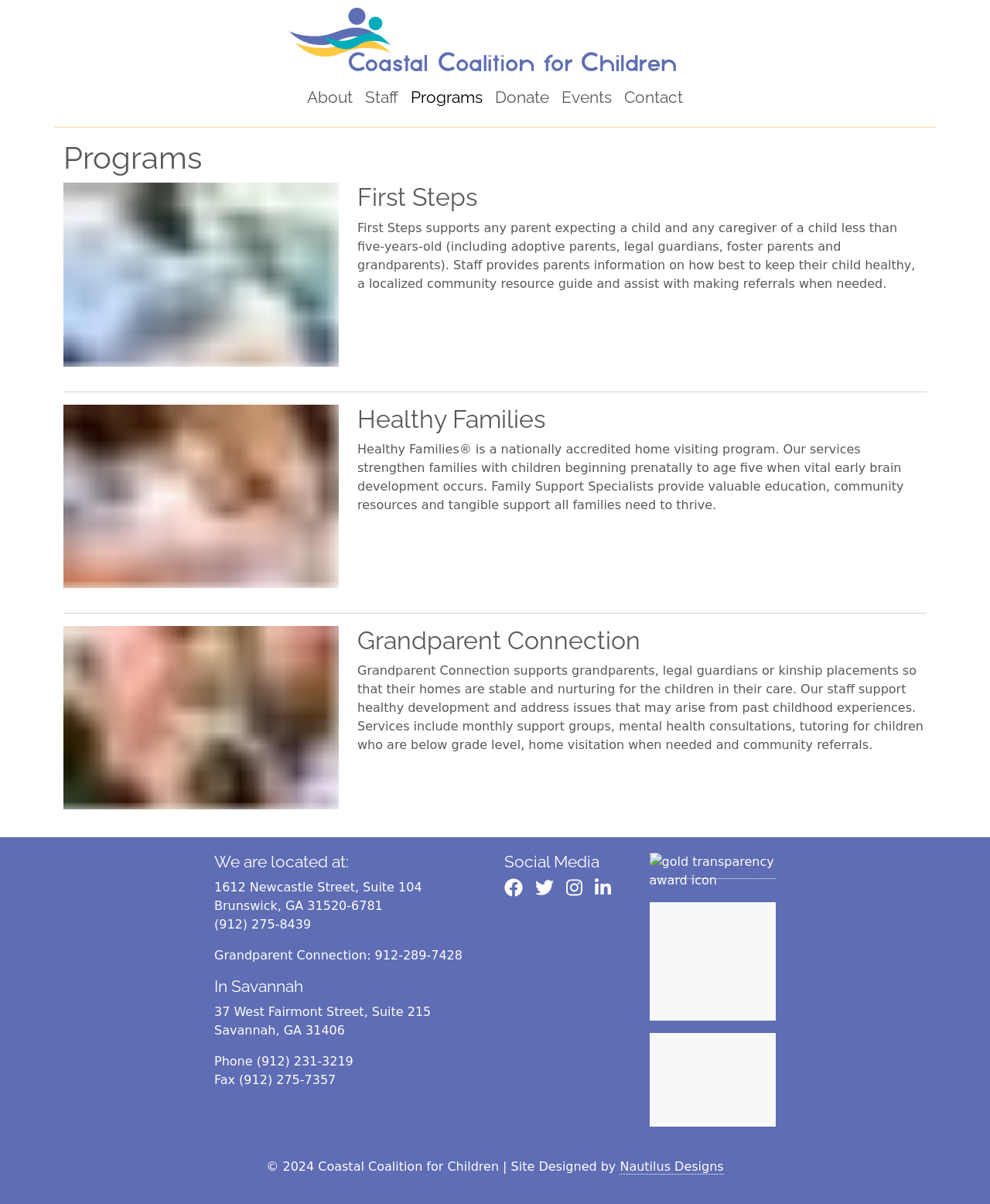Determine the bounding box coordinates for the area you should click to complete the following instruction: "View the 'First Steps' program".

[0.361, 0.152, 0.936, 0.177]